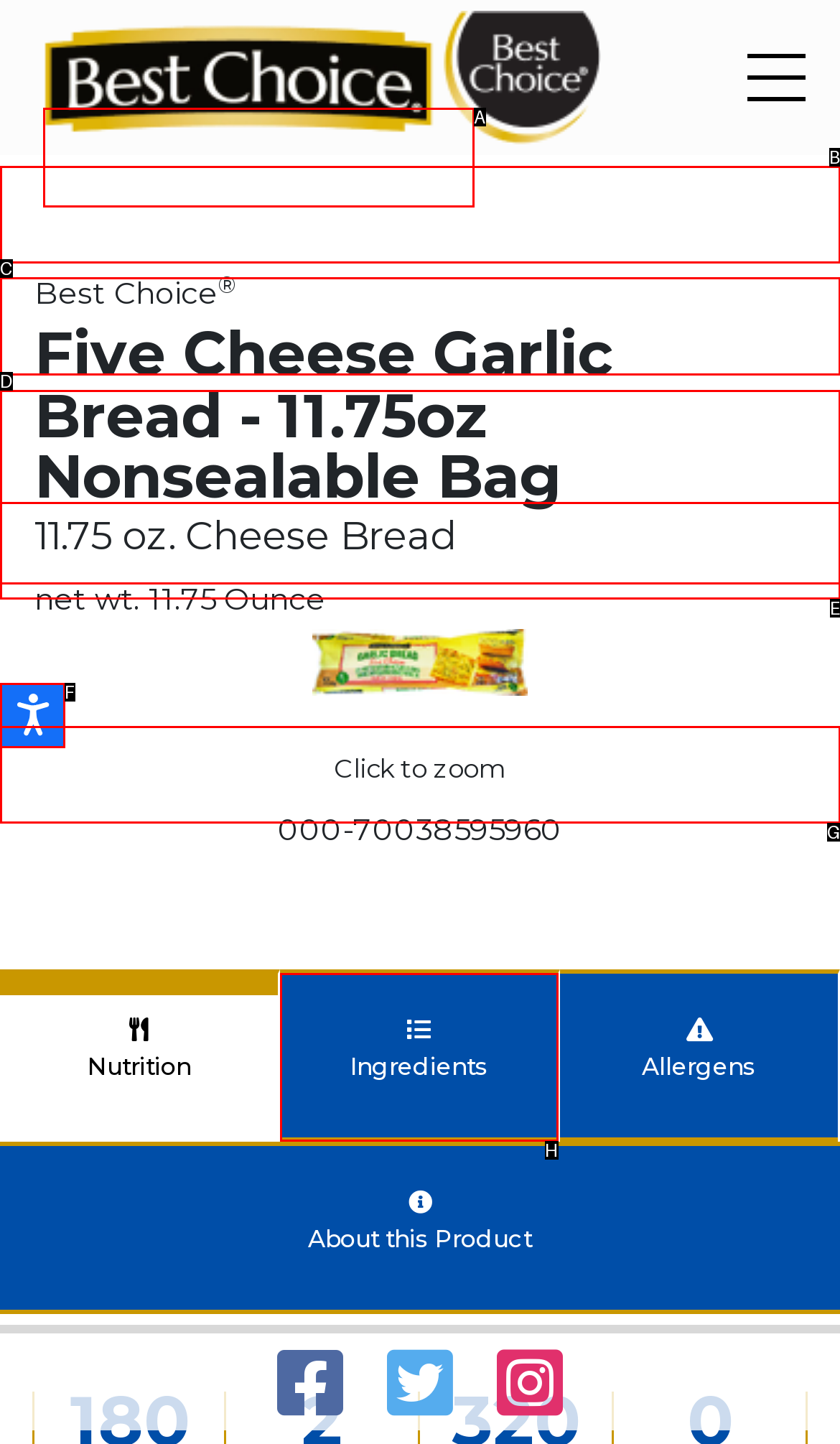Identify the correct UI element to click to achieve the task: Go to featured products.
Answer with the letter of the appropriate option from the choices given.

C